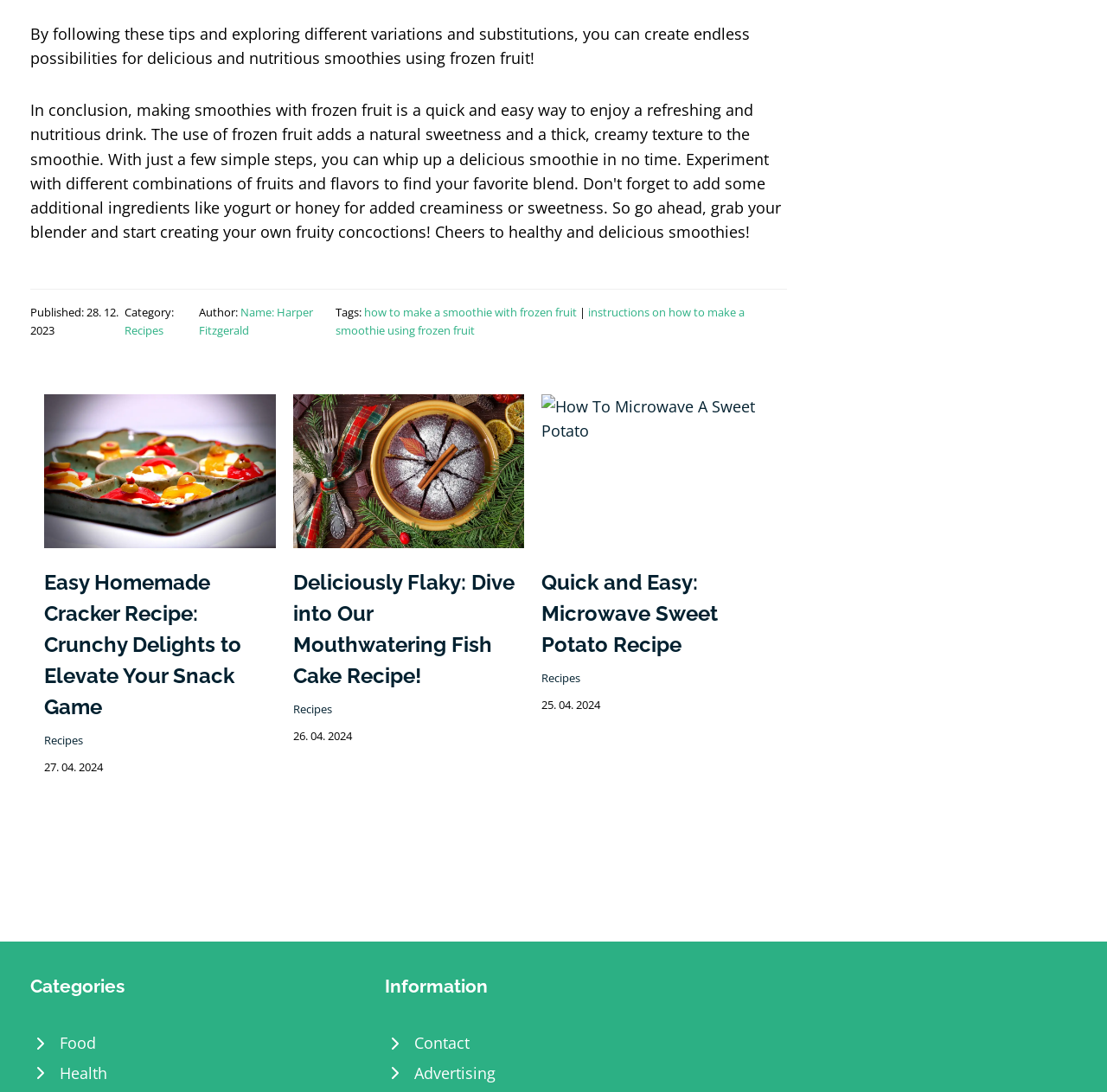Who is the author of the article 'Deliciously Flaky: Dive into Our Mouthwatering Fish Cake Recipe!'?
Examine the image and provide an in-depth answer to the question.

The author of the article 'Deliciously Flaky: Dive into Our Mouthwatering Fish Cake Recipe!' can be determined by looking at the link 'Name: Harper Fitzgerald' above the article title, which indicates that Harper Fitzgerald is the author of the article.